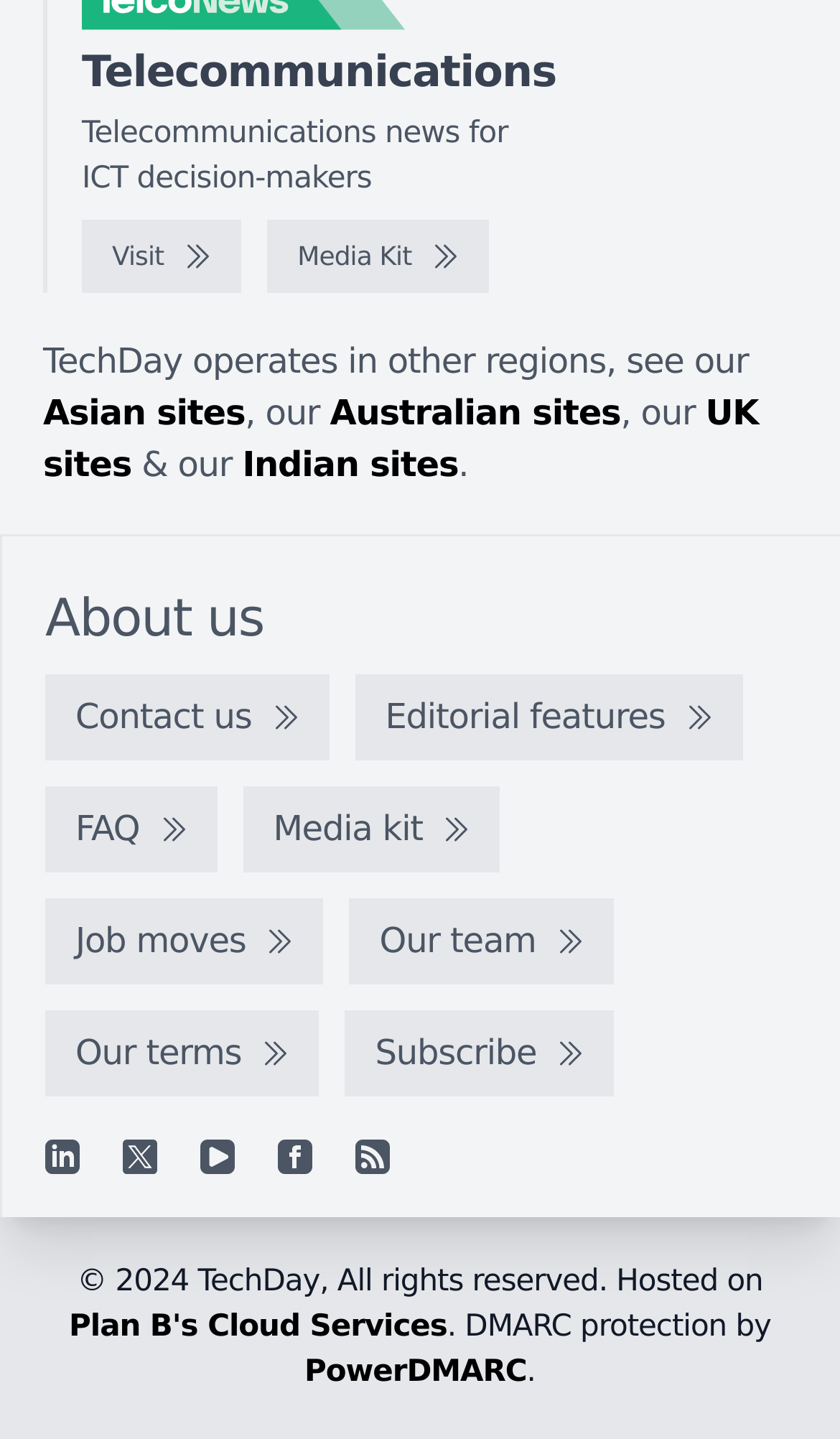What is the purpose of the 'Media Kit' link?
Provide a detailed answer to the question, using the image to inform your response.

The purpose of the 'Media Kit' link is to access the media kit, which is likely a collection of resources and information for media professionals. This link can be found at the top of the webpage, and is also repeated at the bottom of the webpage.